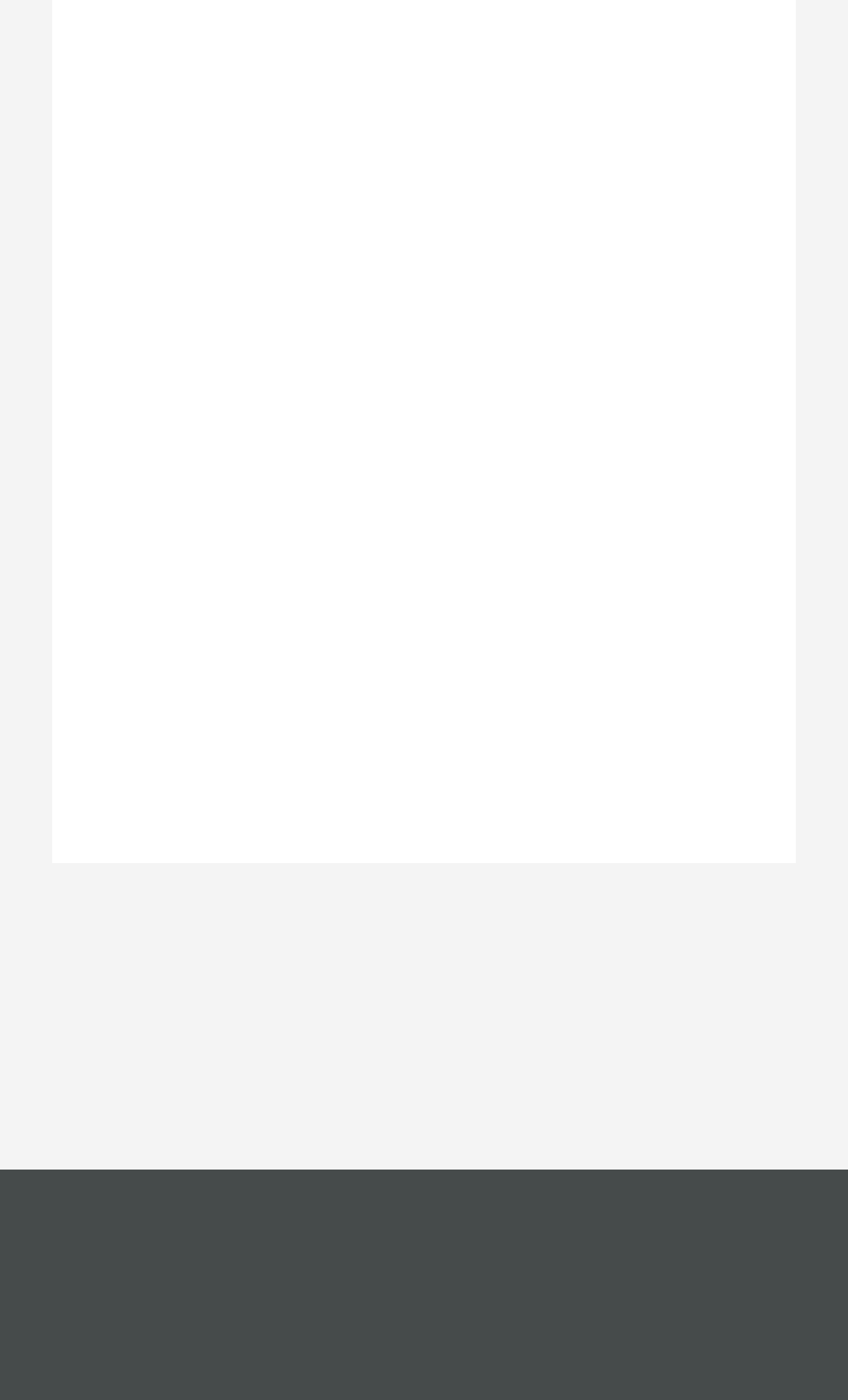Predict the bounding box coordinates of the area that should be clicked to accomplish the following instruction: "Discover our offices". The bounding box coordinates should consist of four float numbers between 0 and 1, i.e., [left, top, right, bottom].

[0.085, 0.186, 0.915, 0.321]